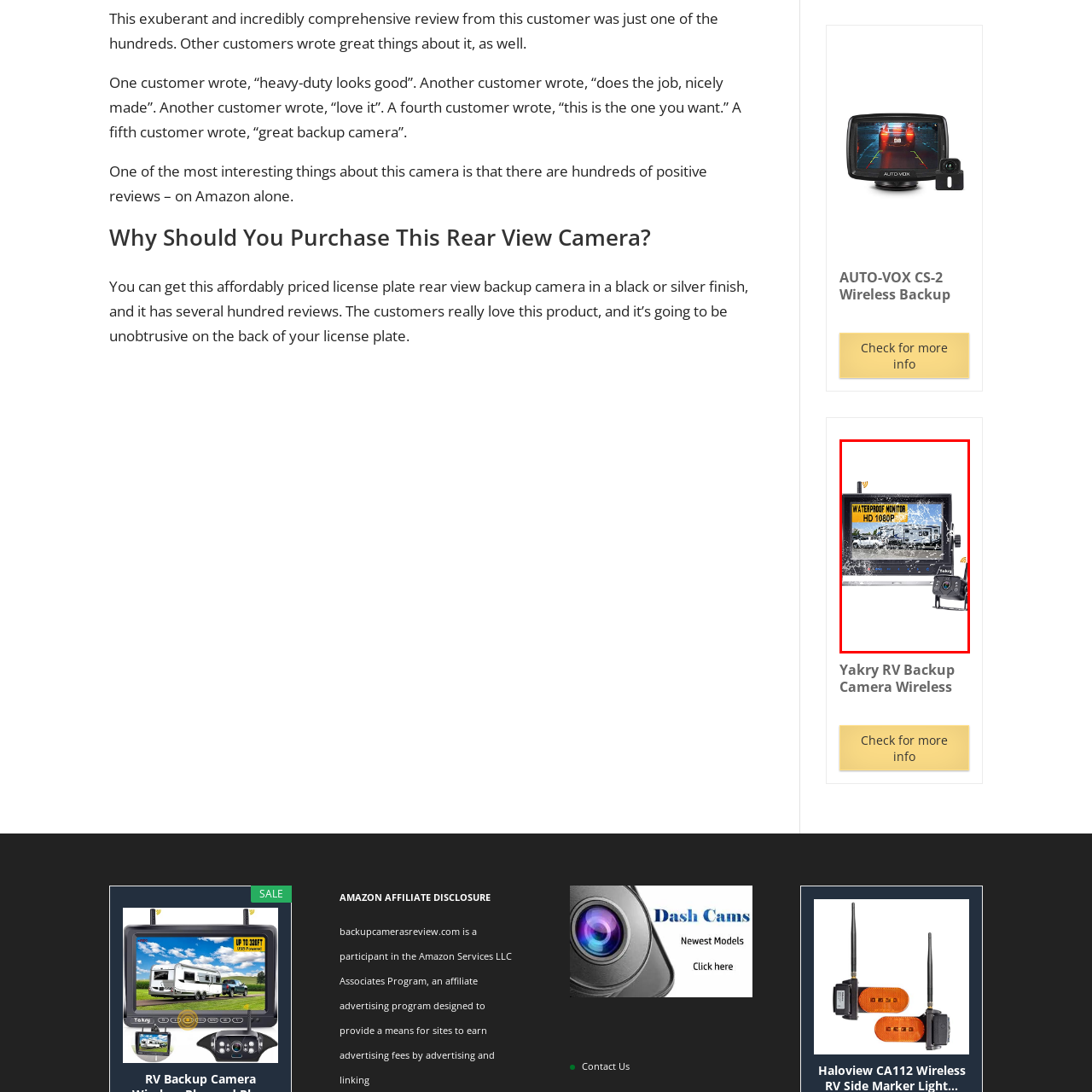Who is the ideal user of this system?
Analyze the image marked by the red bounding box and respond with an in-depth answer considering the visual clues.

The caption states that the system is ideal for RV owners, suggesting that the product is designed specifically for individuals who own recreational vehicles.